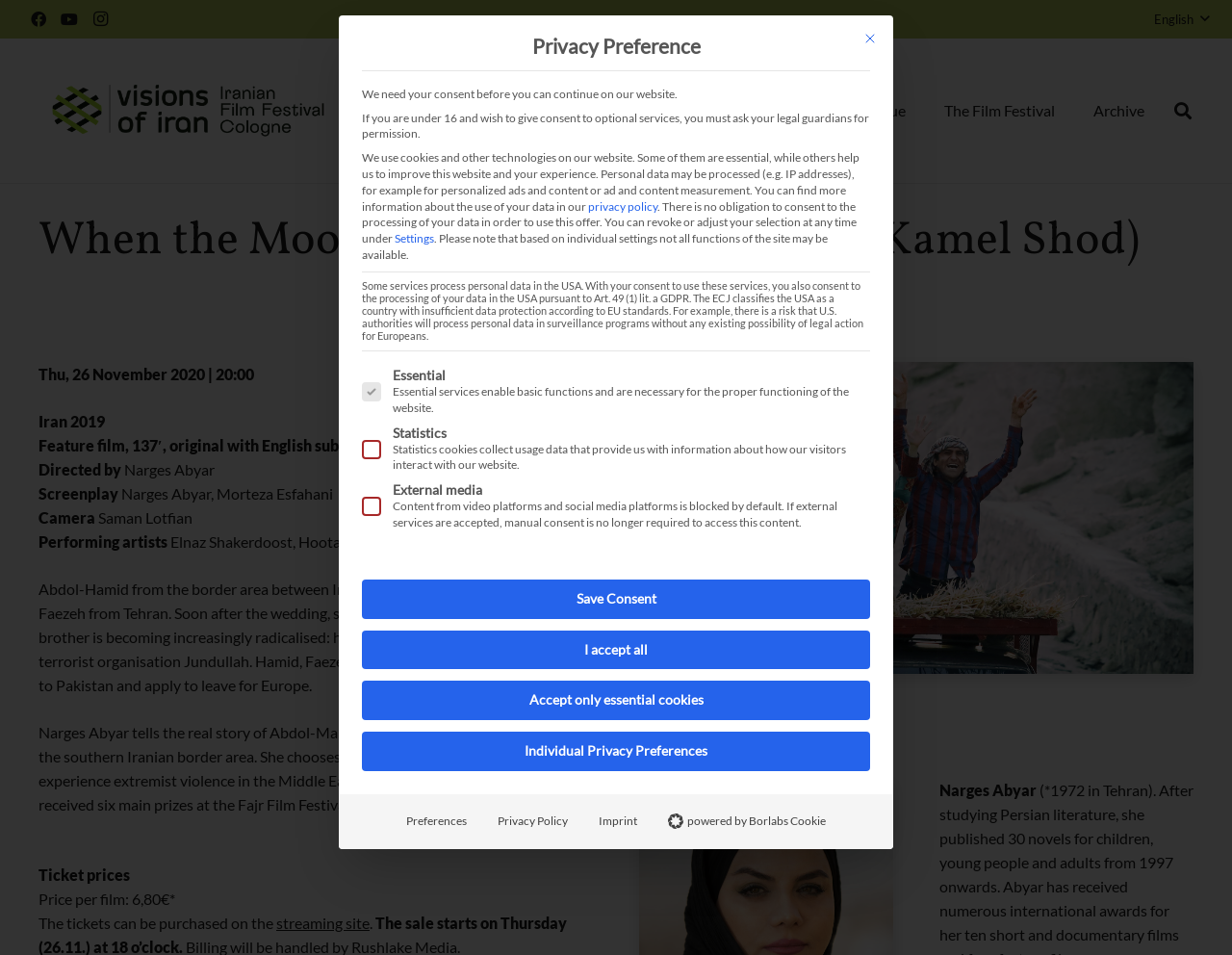Using the webpage screenshot, find the UI element described by Individual Privacy Preferences. Provide the bounding box coordinates in the format (top-left x, top-left y, bottom-right x, bottom-right y), ensuring all values are floating point numbers between 0 and 1.

[0.294, 0.766, 0.706, 0.807]